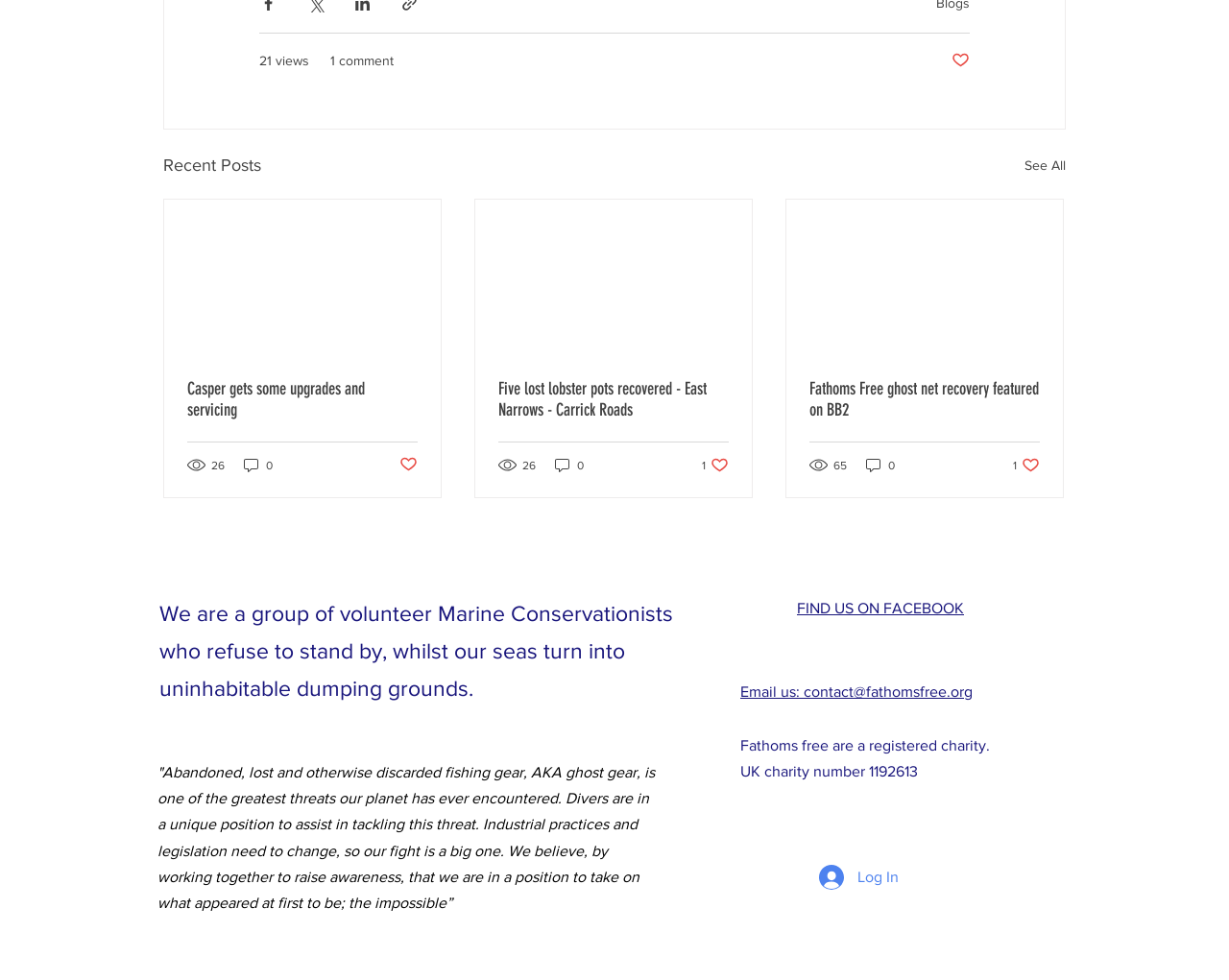What is the topic of the second post? Based on the image, give a response in one word or a short phrase.

Lost lobster pots